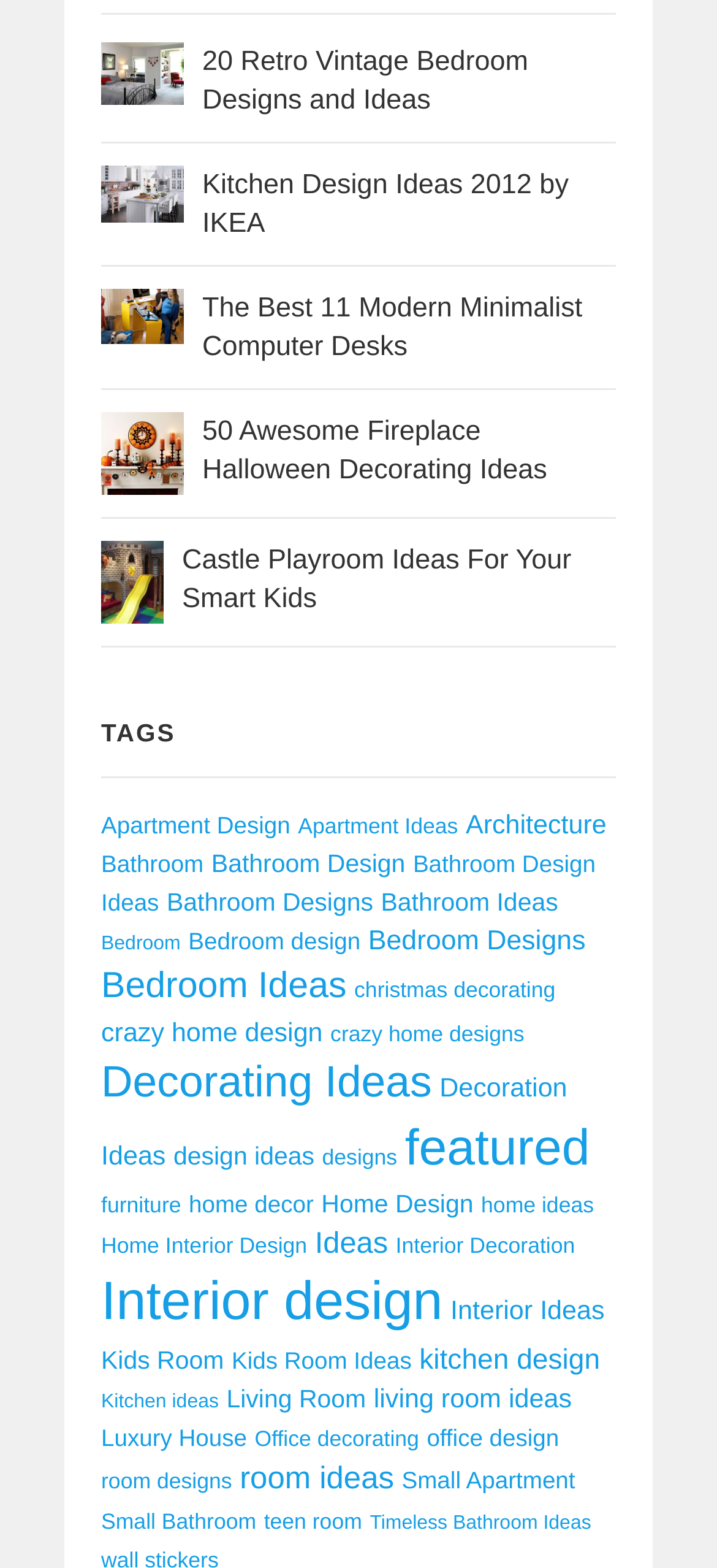Use a single word or phrase to answer this question: 
What is the main topic of this webpage?

Home design ideas